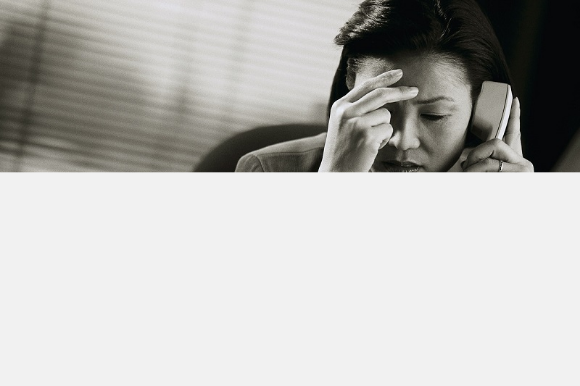Give a detailed account of the visual content in the image.

The image portrays a woman engaged in a phone conversation, visibly stressed or anxious as she holds her head with one hand while gripping the phone with the other. The monochromatic tone of the photograph amplifies the intensity of her emotions, conveying a sense of pressure and mental strain. This visual representation aligns with the broader theme discussed in the related content about the impact of psychological stress on health. The accompanying text emphasizes the importance of managing stress and the role of vitamins in maintaining overall well-being during challenging times.